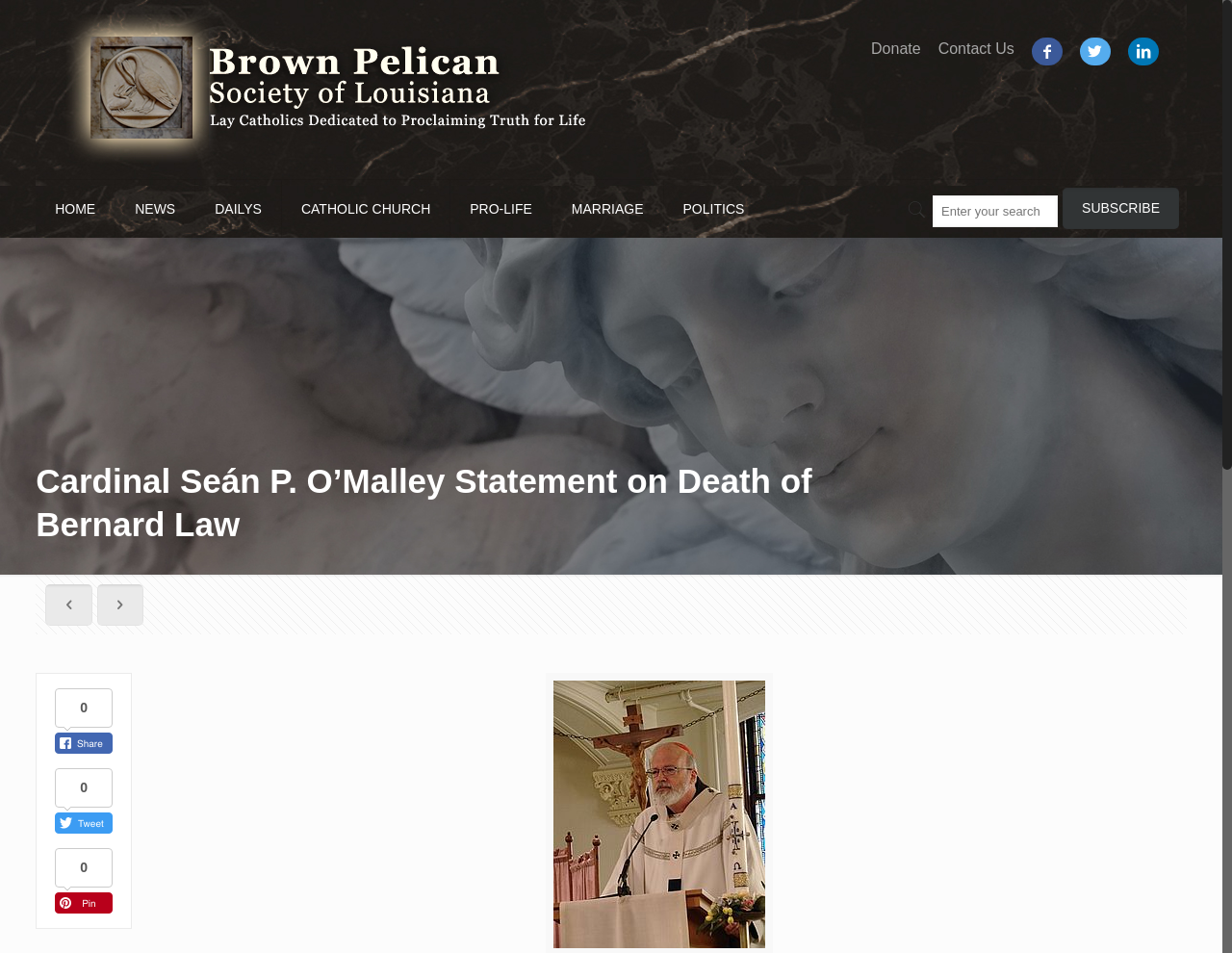Determine the bounding box coordinates of the section I need to click to execute the following instruction: "search for something". Provide the coordinates as four float numbers between 0 and 1, i.e., [left, top, right, bottom].

[0.757, 0.205, 0.859, 0.238]